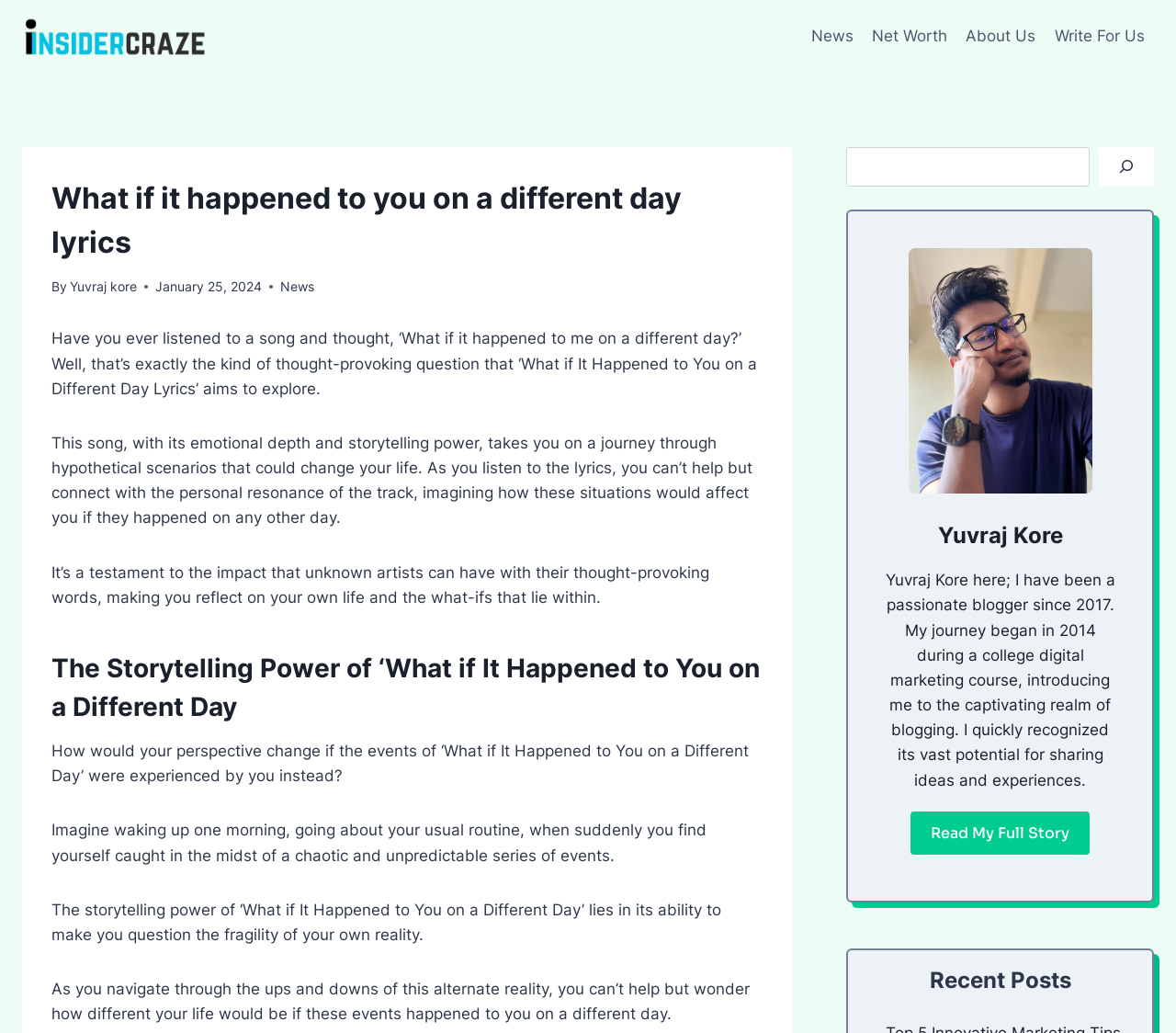Find and generate the main title of the webpage.

What if it happened to you on a different day lyrics